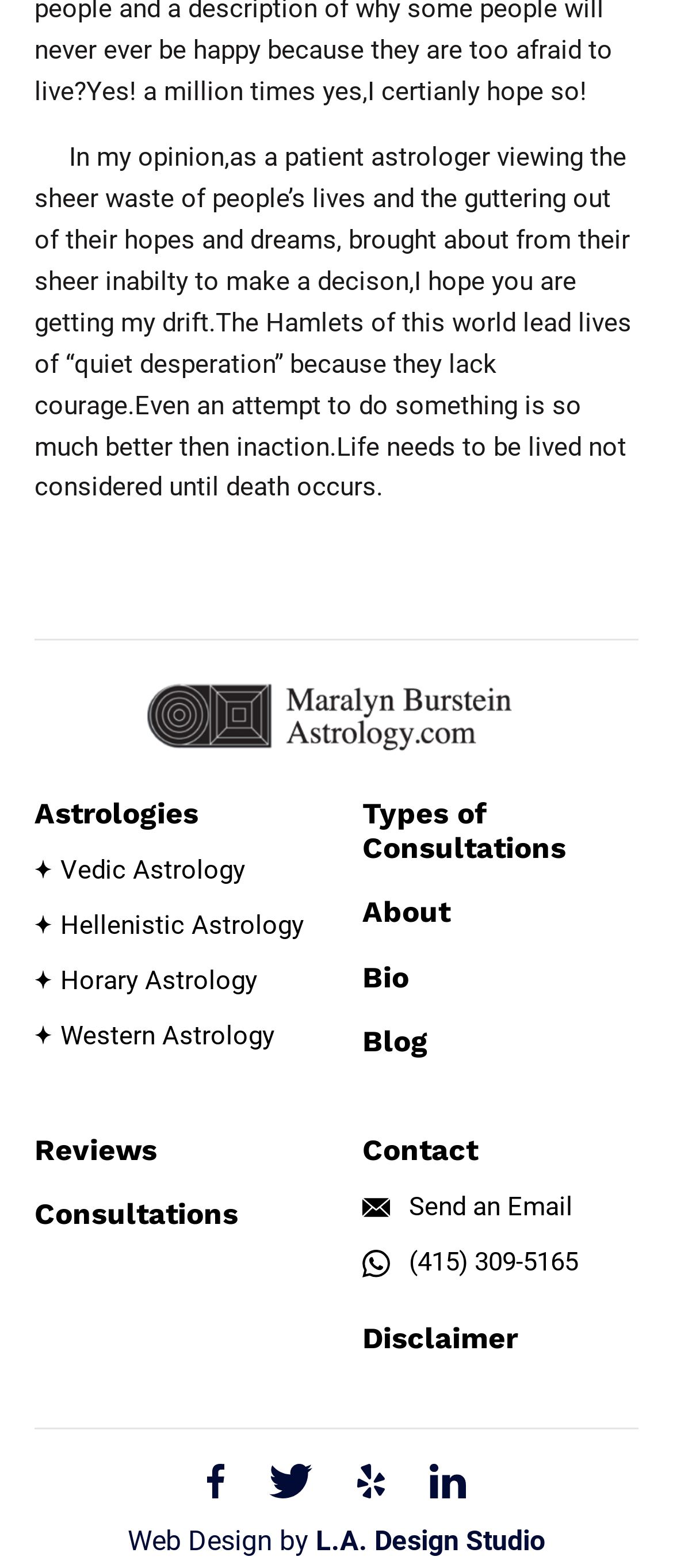Please locate the bounding box coordinates for the element that should be clicked to achieve the following instruction: "Read About". Ensure the coordinates are given as four float numbers between 0 and 1, i.e., [left, top, right, bottom].

[0.538, 0.571, 0.669, 0.593]